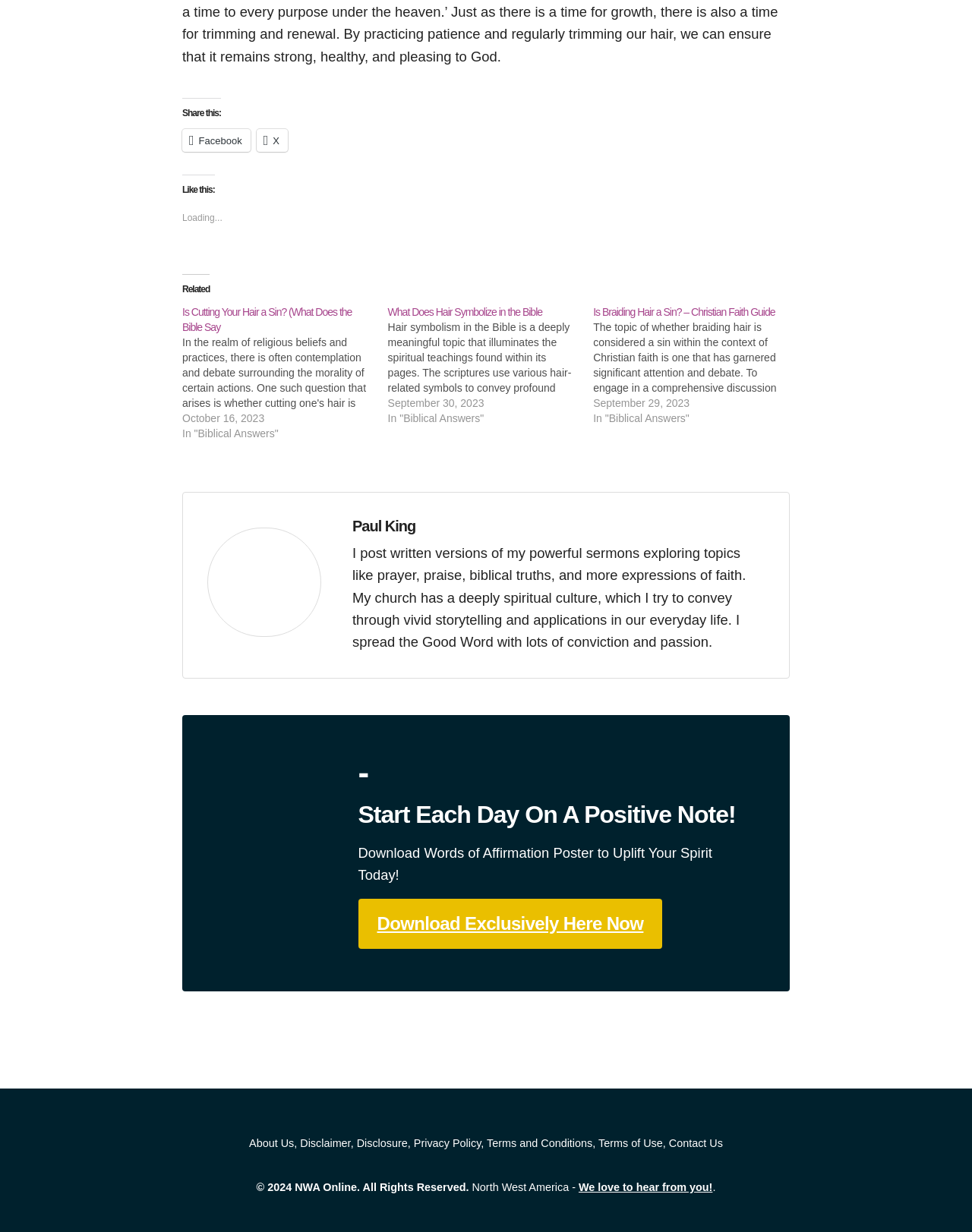What is the date of the second related article?
Give a one-word or short-phrase answer derived from the screenshot.

September 30, 2023